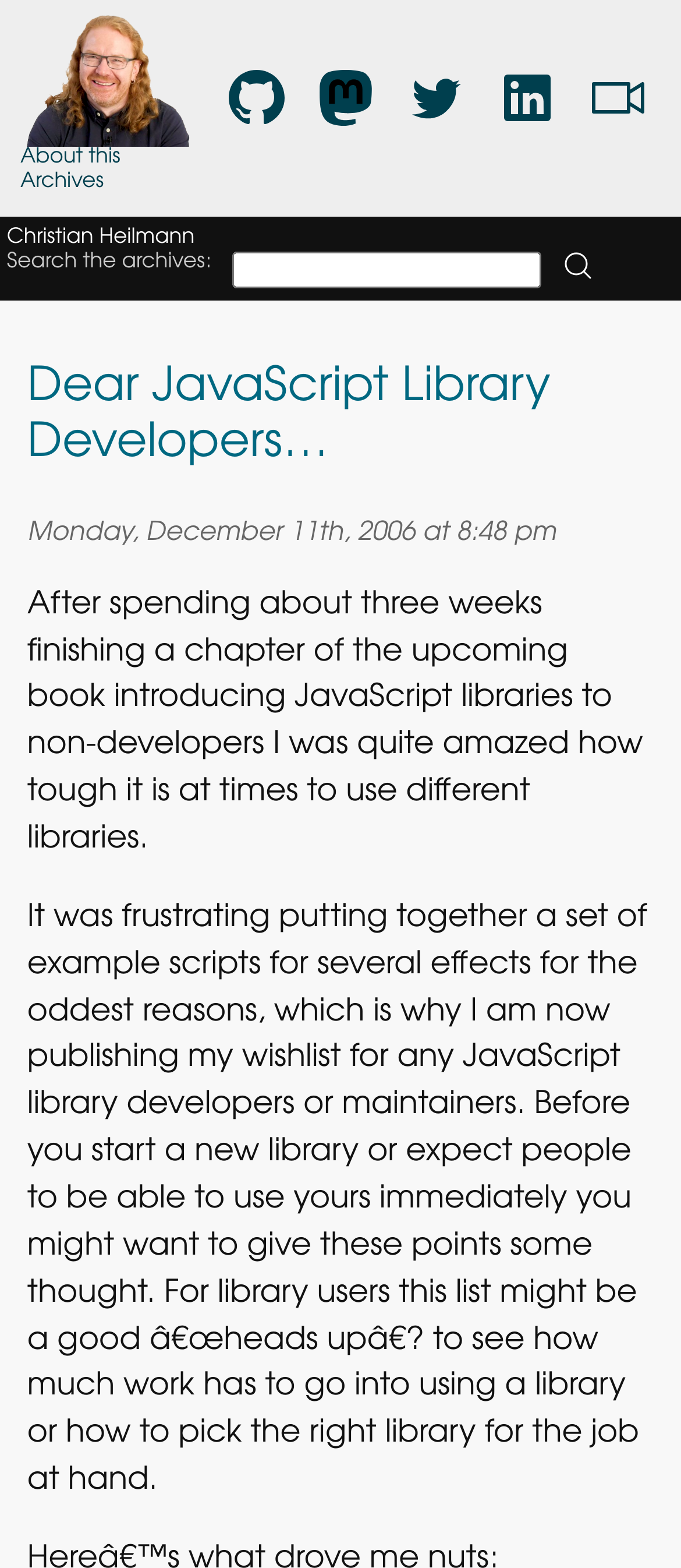Respond to the following question with a brief word or phrase:
What is the date of the blog post?

Monday, December 11th, 2006